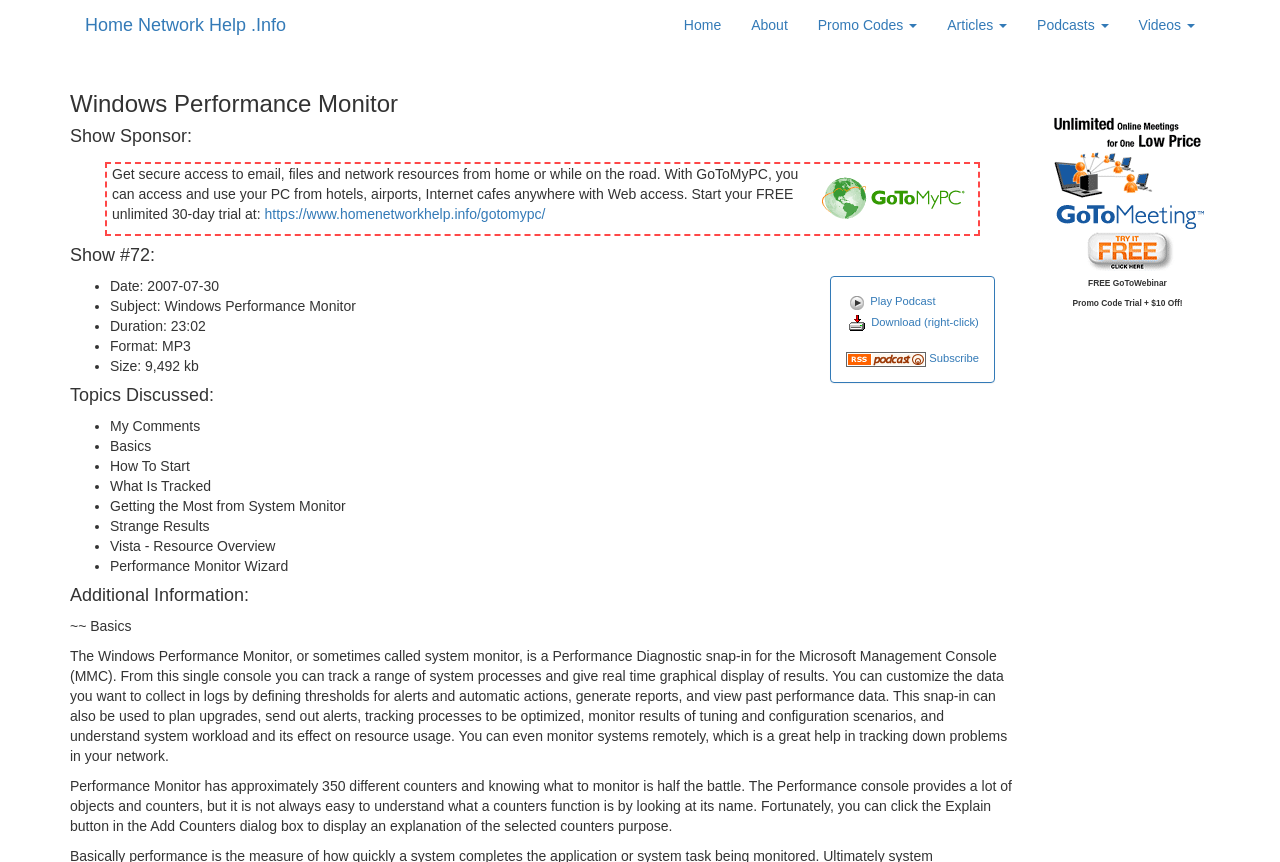Pinpoint the bounding box coordinates of the clickable element needed to complete the instruction: "Click on Home Network Help.Info link". The coordinates should be provided as four float numbers between 0 and 1: [left, top, right, bottom].

[0.055, 0.0, 0.235, 0.058]